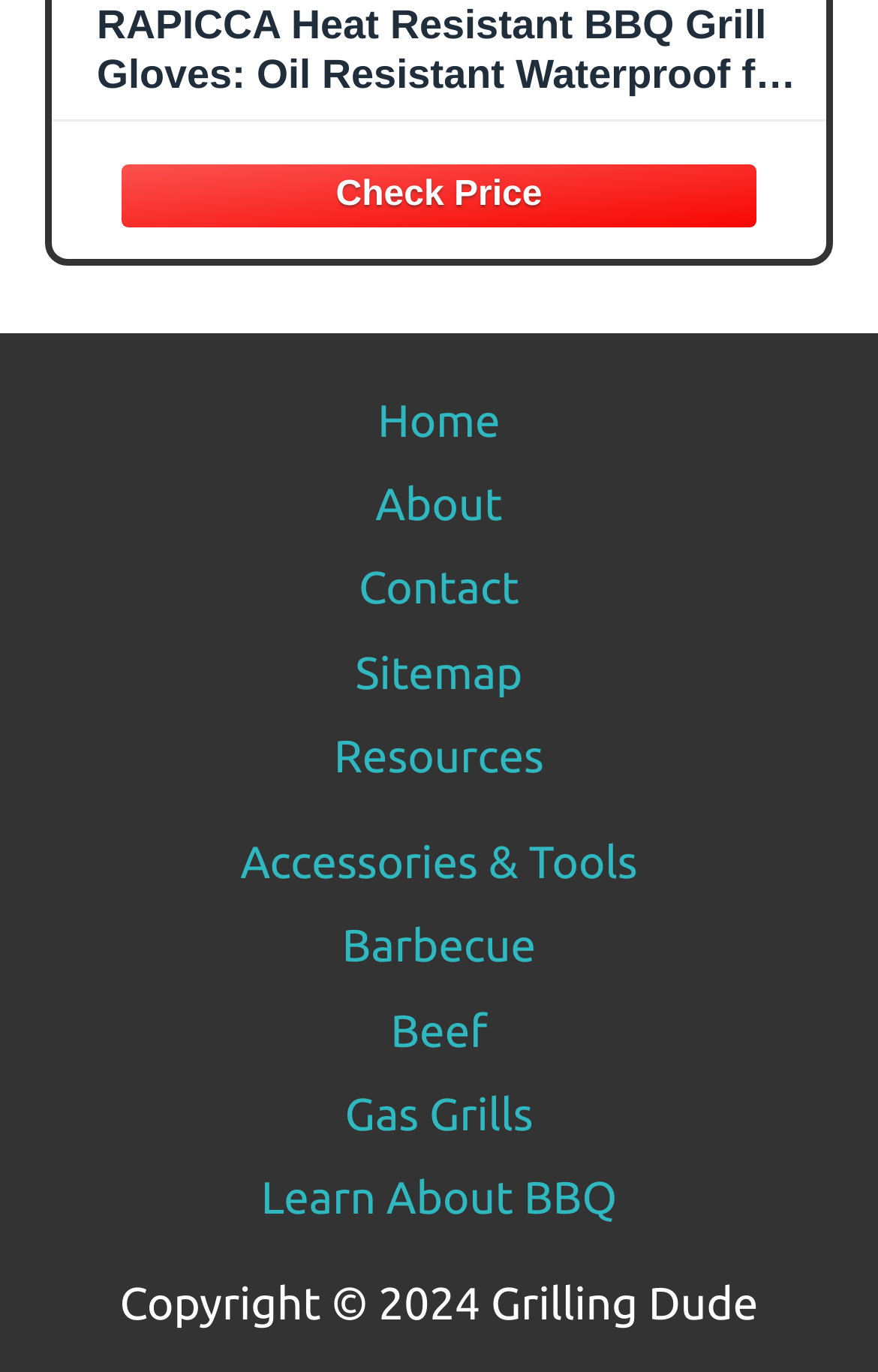What is the name of the product?
Answer the question with detailed information derived from the image.

The product name is obtained from the link element with the text 'RAPICCA Heat Resistant BBQ Grill Gloves: Oil Resistant Waterproof for Smoking Grilling Cooking Barbecue Deep Frying Turkey Rotisserie Handling Hot Greacy Meat - Long Sleeve 932°F'.